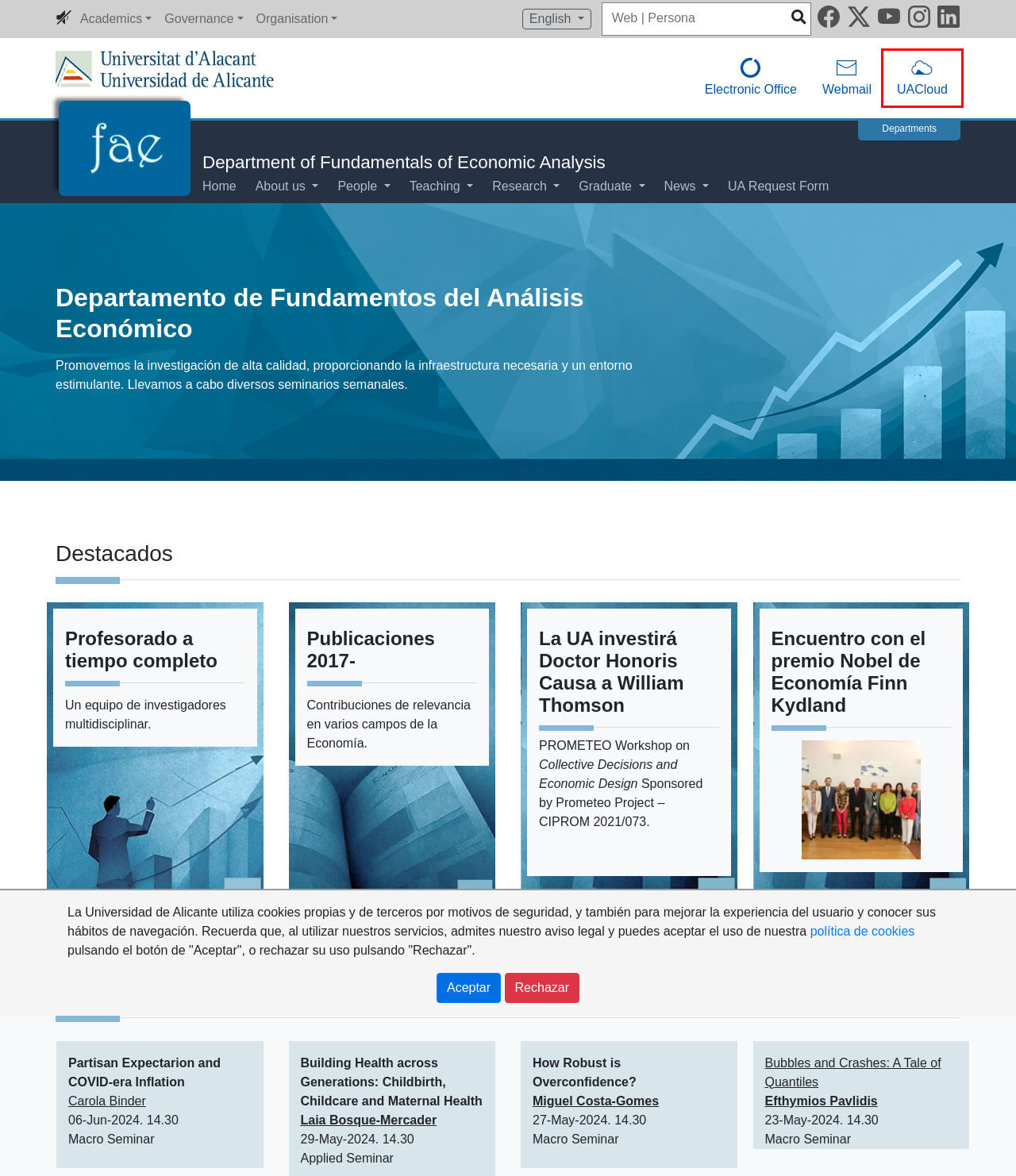Please examine the screenshot provided, which contains a red bounding box around a UI element. Select the webpage description that most accurately describes the new page displayed after clicking the highlighted element. Here are the candidates:
A. Departamentos. Lista de sitios en Vualà2
B. workshop ‘Collective Decisions and Economic Design’. Department of Fundamentals of Economic Analysis
C. Política de cookies. Web Institucional de la Universidad de Alicante
D. Sede Electrónica
E. Full-time faculty. Department of Fundamentals of Economic Analysis
F. University of Alicante
G. Login - UACloud Campus Virtual
H. Prof. Miguel Costa-Gomes | The University of Edinburgh

G